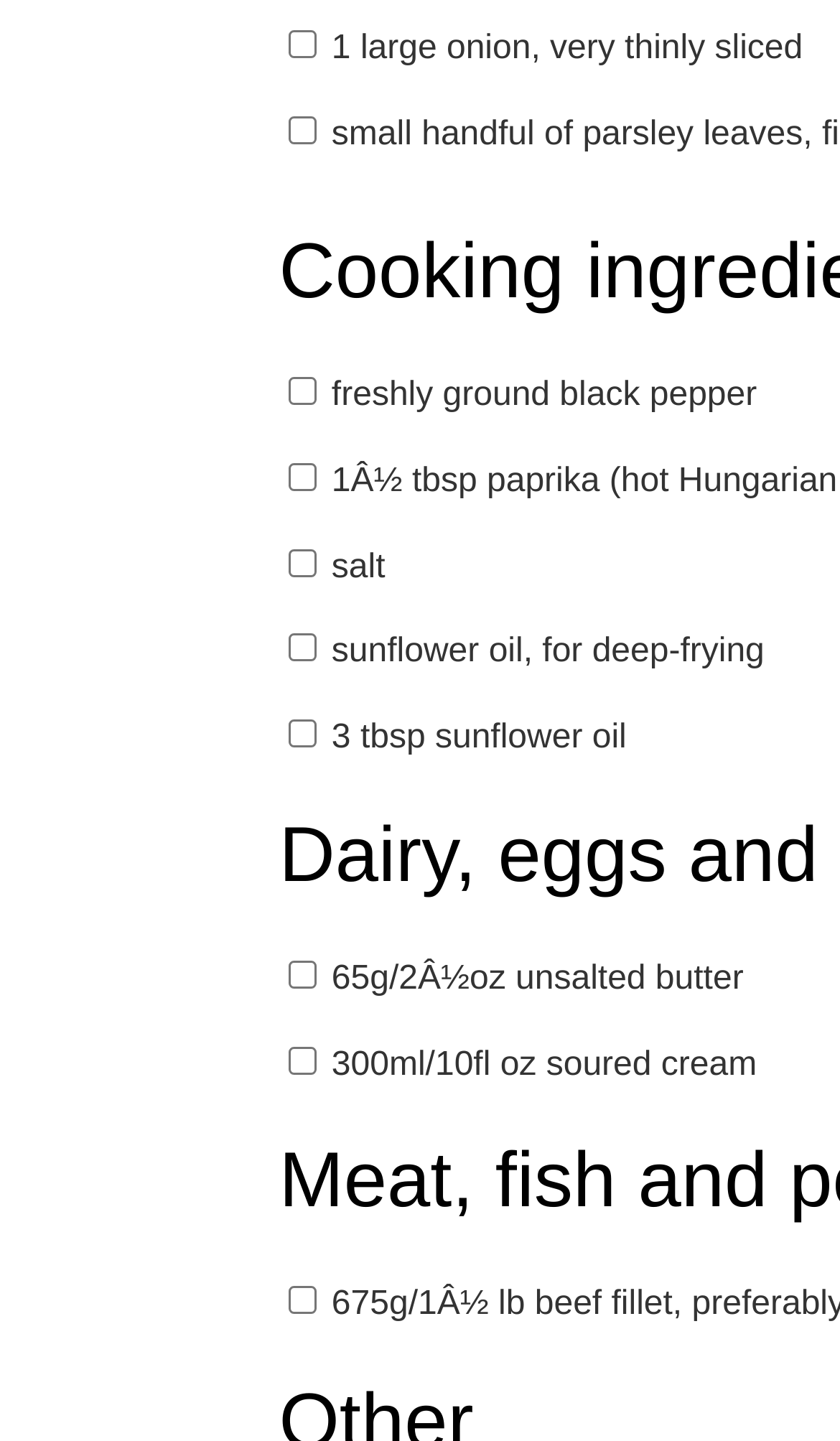Based on the element description: "parent_node: 300ml/10fl oz soured cream", identify the bounding box coordinates for this UI element. The coordinates must be four float numbers between 0 and 1, listed as [left, top, right, bottom].

[0.342, 0.726, 0.376, 0.745]